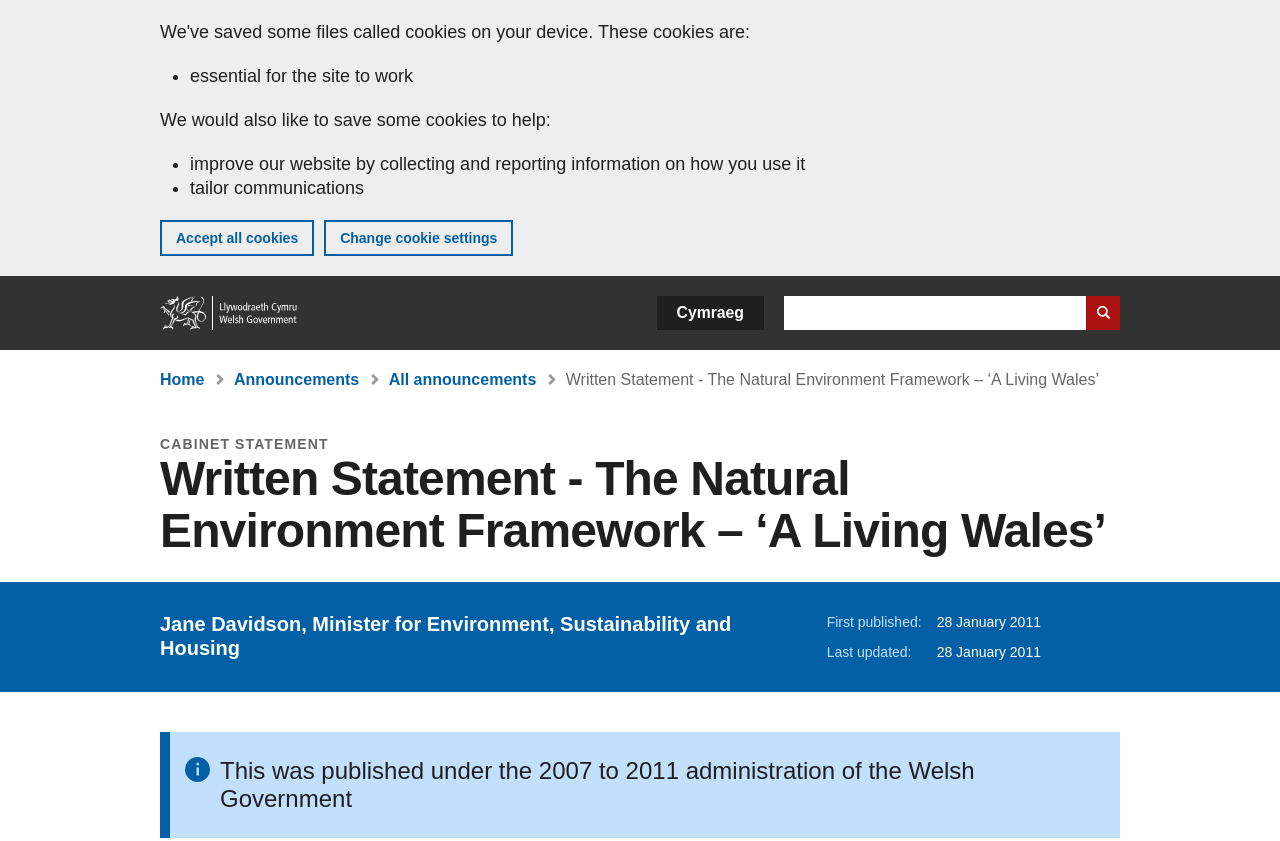What is the category of the announcement?
Look at the image and provide a detailed response to the question.

I found the answer by looking at the header element that contains the category of the announcement, which is 'Written Statement - The Natural Environment Framework – ‘A Living Wales’’.